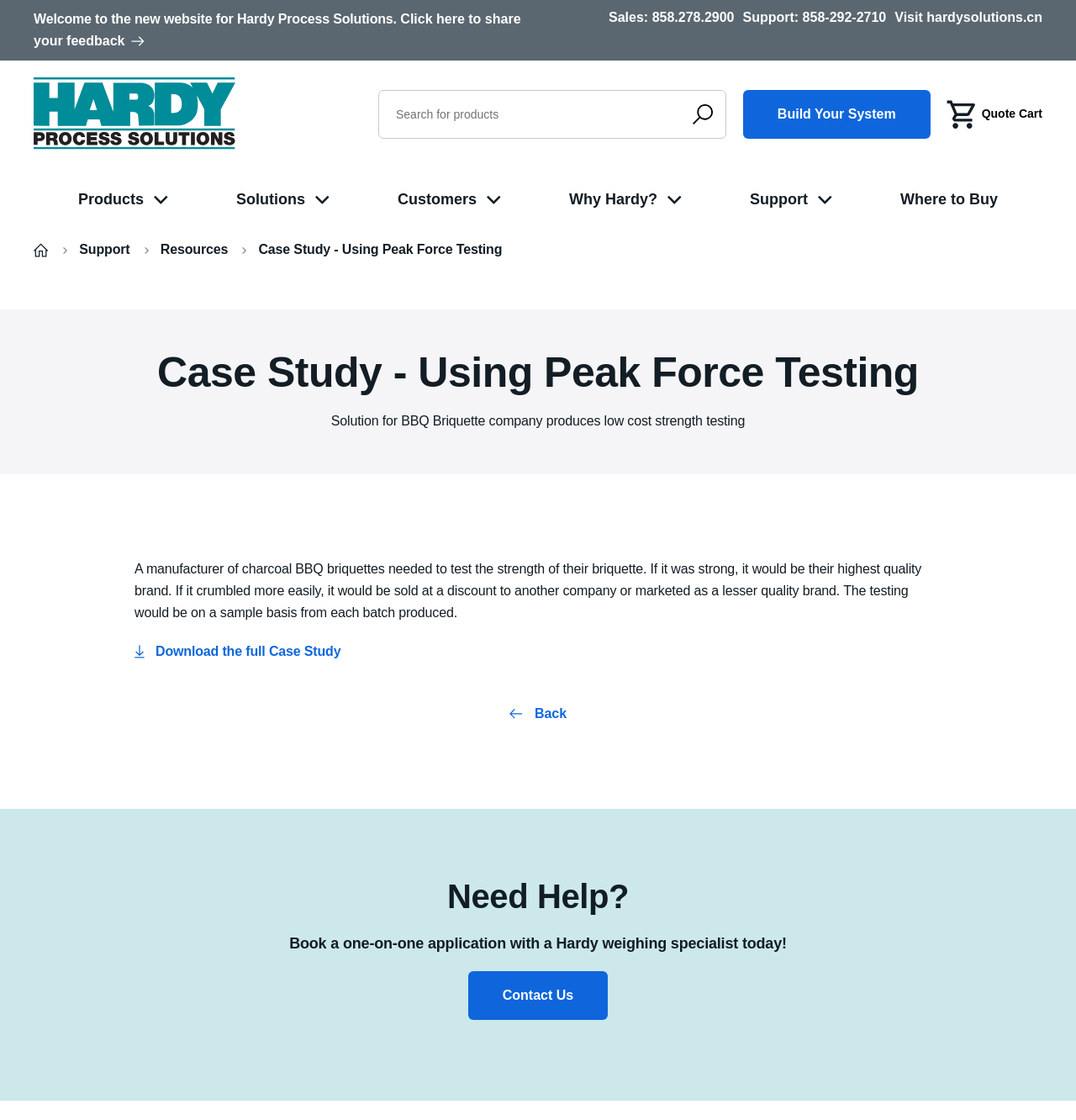What is the phone number for sales?
Analyze the image and deliver a detailed answer to the question.

I found the phone number for sales by looking at the link '858.278.2900' next to the text 'Sales:' at the top of the page.